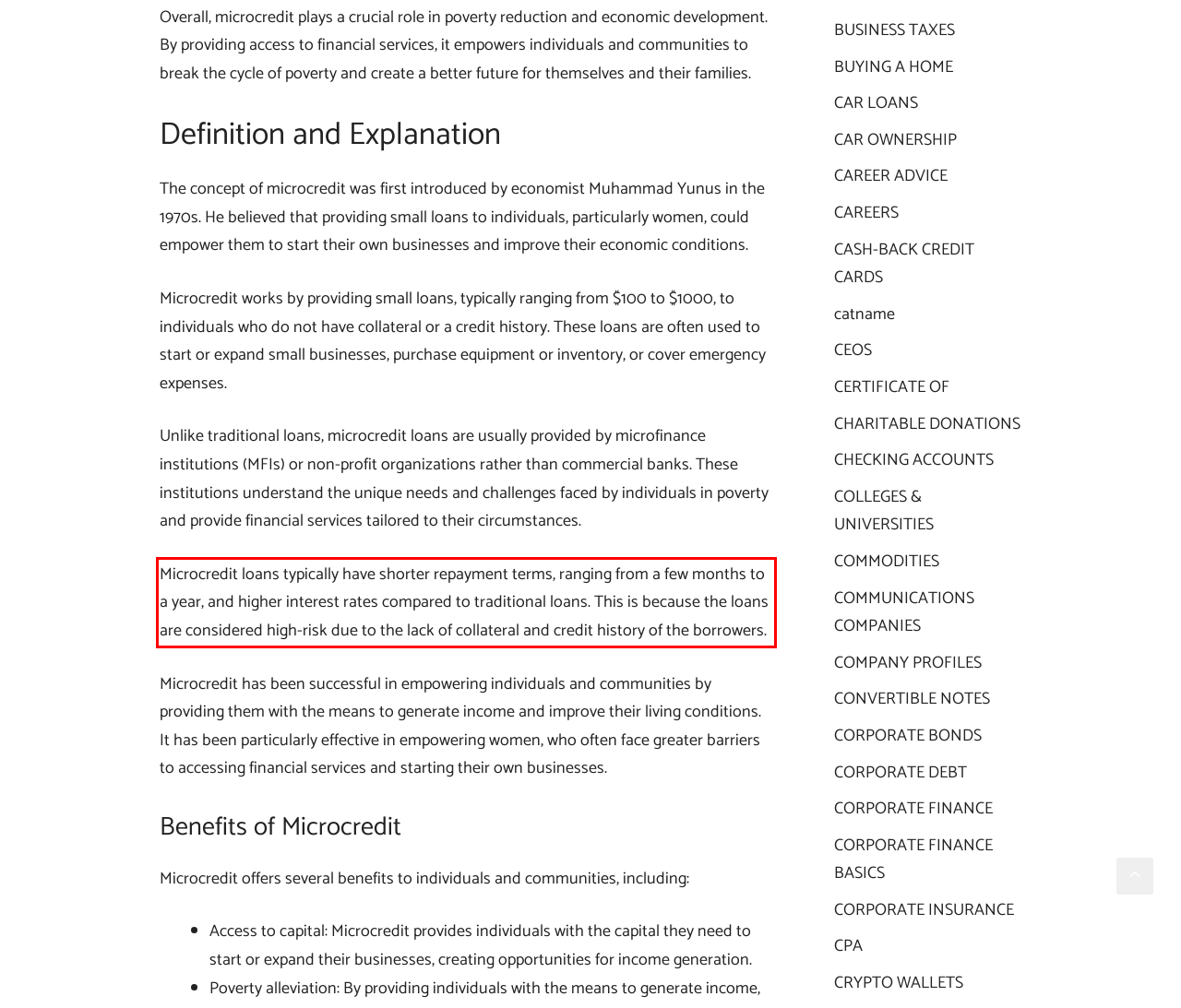From the given screenshot of a webpage, identify the red bounding box and extract the text content within it.

Microcredit loans typically have shorter repayment terms, ranging from a few months to a year, and higher interest rates compared to traditional loans. This is because the loans are considered high-risk due to the lack of collateral and credit history of the borrowers.